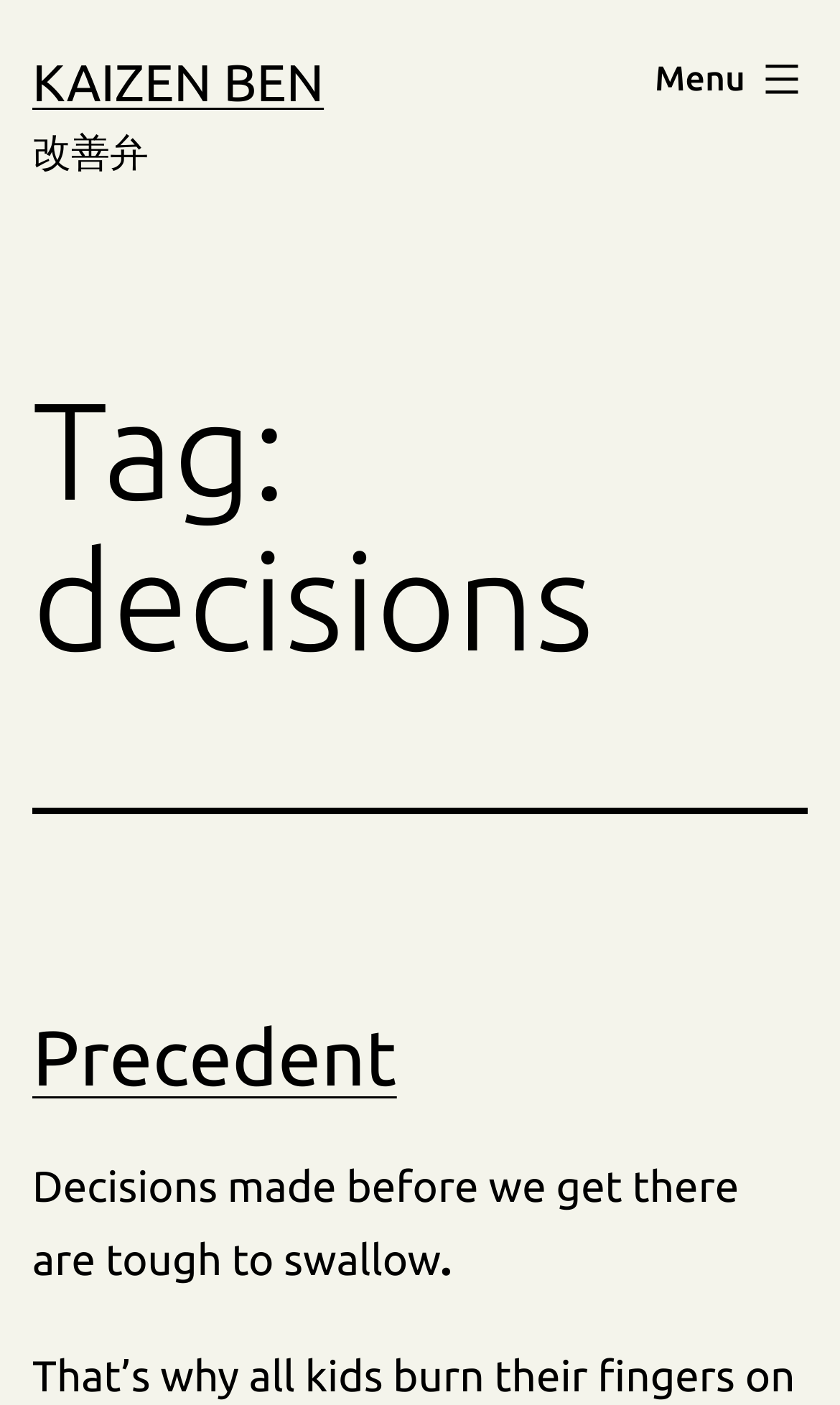What is the name of the website?
Using the image as a reference, answer the question in detail.

The name of the website can be found in the top-left corner of the webpage, where it says 'KAIZEN BEN' in a link format.